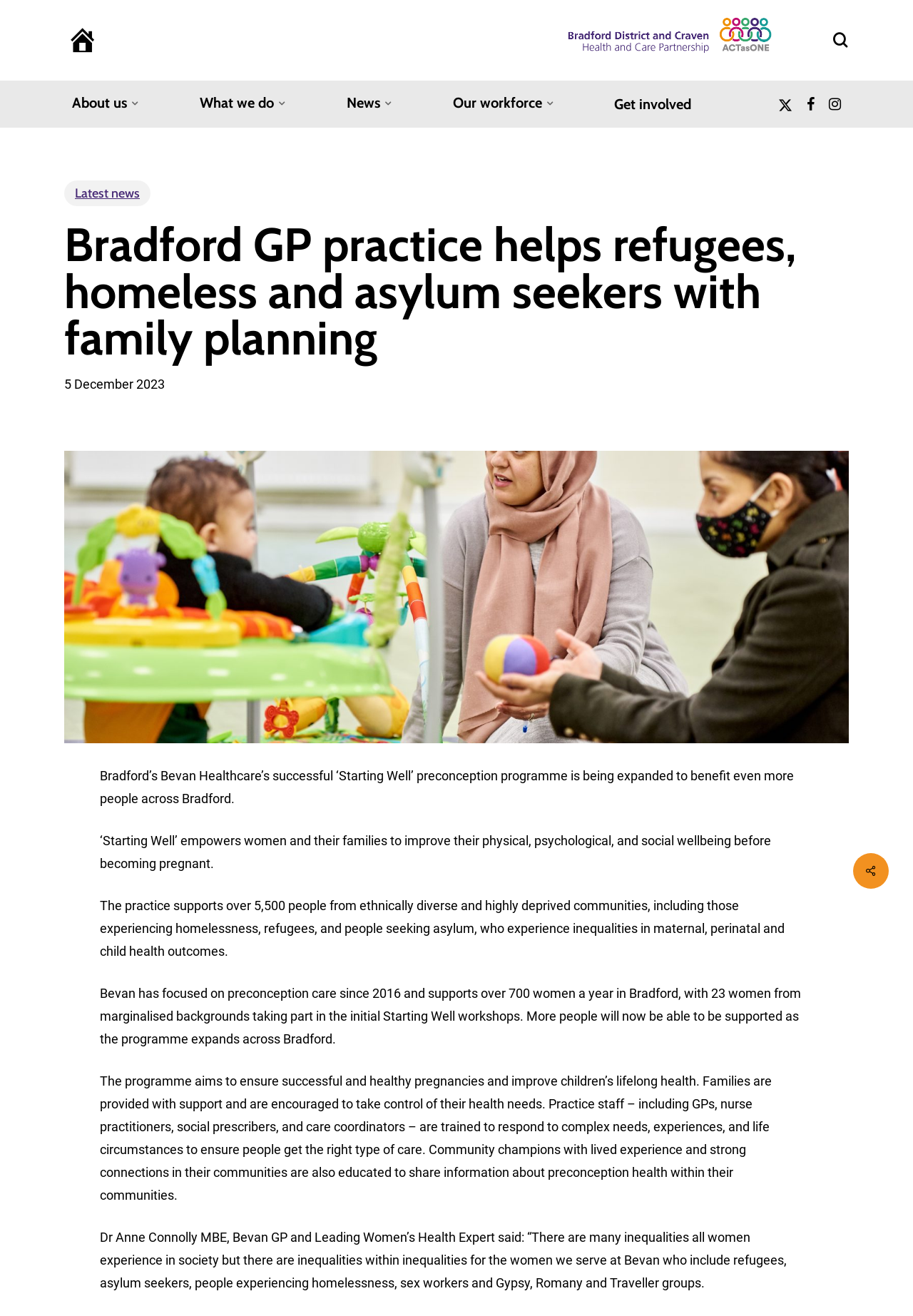Could you specify the bounding box coordinates for the clickable section to complete the following instruction: "Read latest news"?

[0.07, 0.137, 0.165, 0.157]